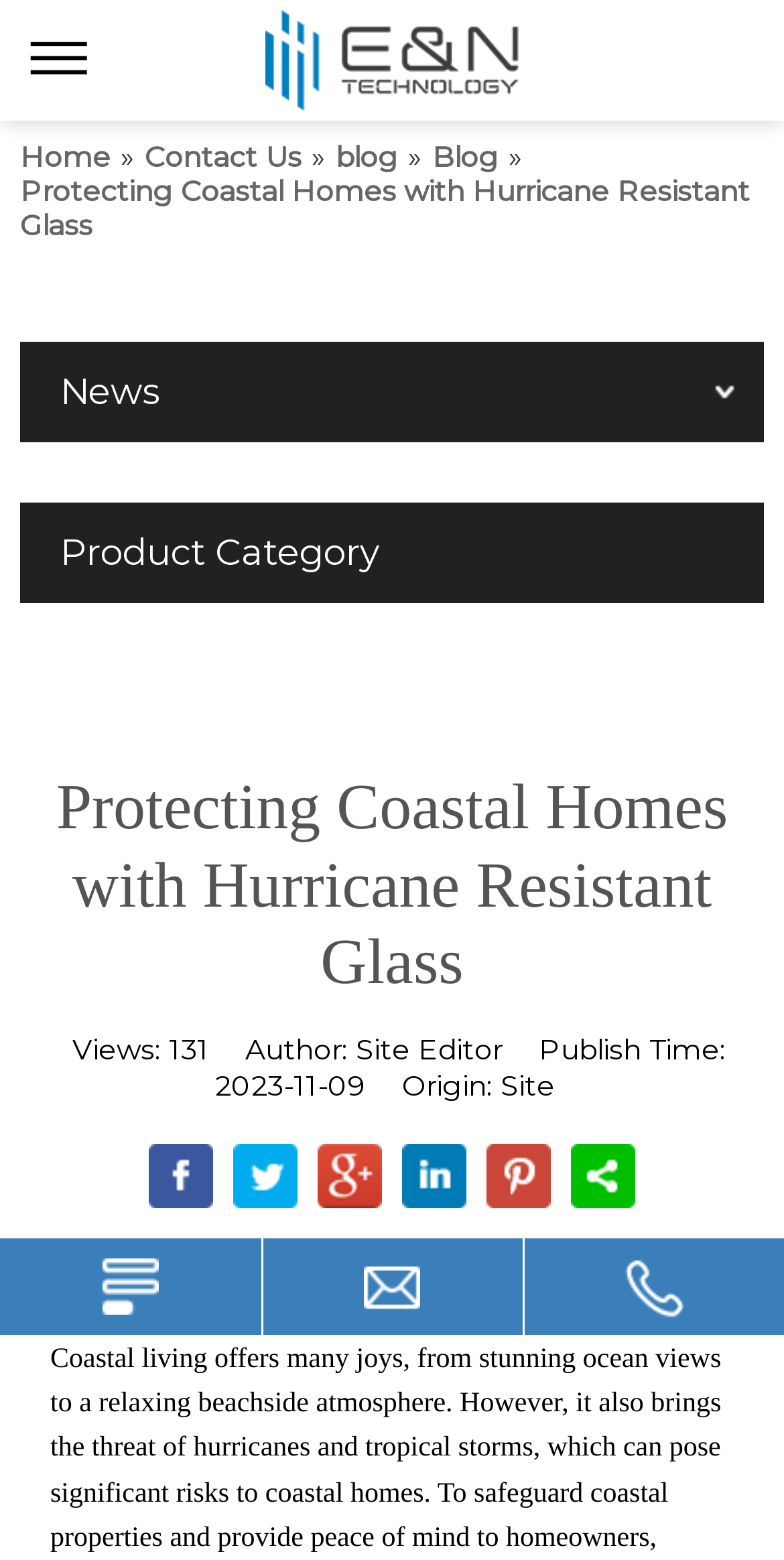Can you give a detailed response to the following question using the information from the image? What is the main topic of this article?

By analyzing the webpage content, I found a long StaticText element that discusses the importance of protecting coastal homes from hurricanes and tropical storms. This suggests that the main topic of the article is related to coastal homes and hurricane protection.